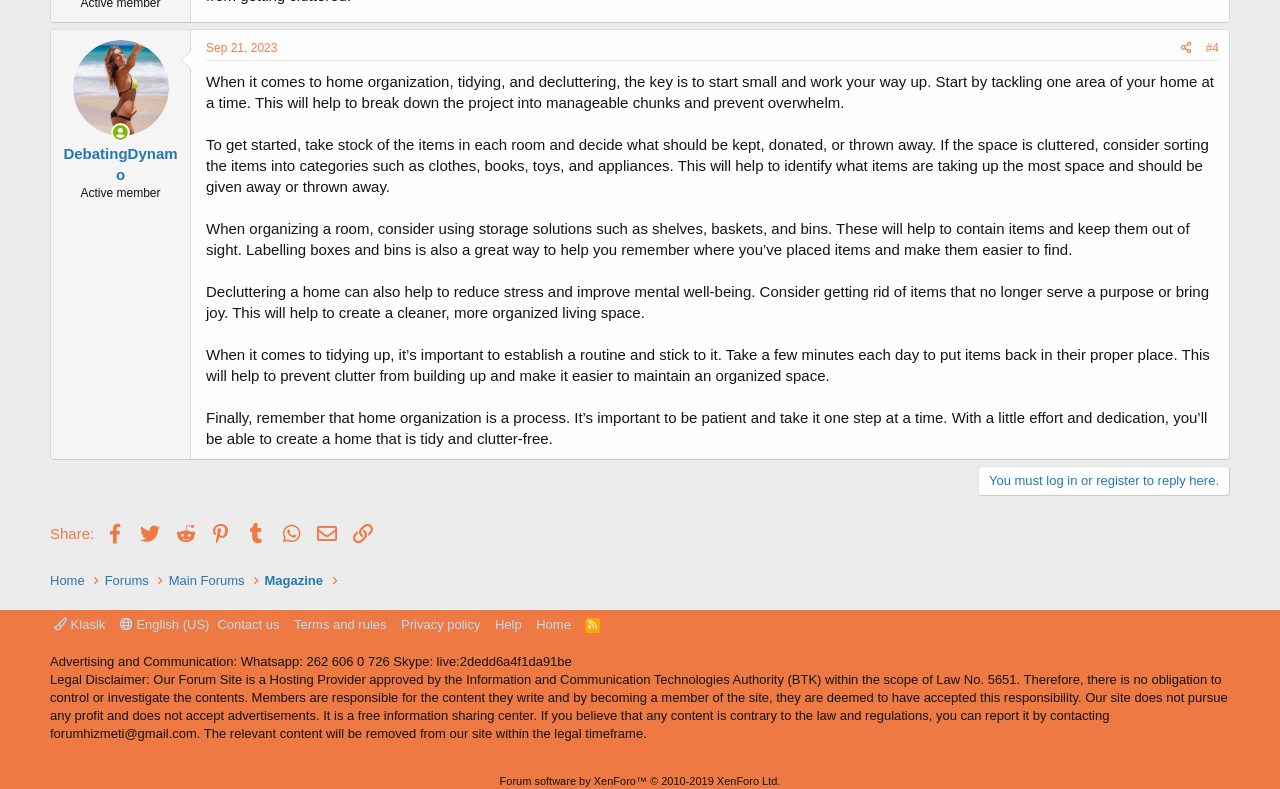Identify the bounding box coordinates of the section that should be clicked to achieve the task described: "Click on the 'Contact us' link".

[0.167, 0.78, 0.222, 0.804]